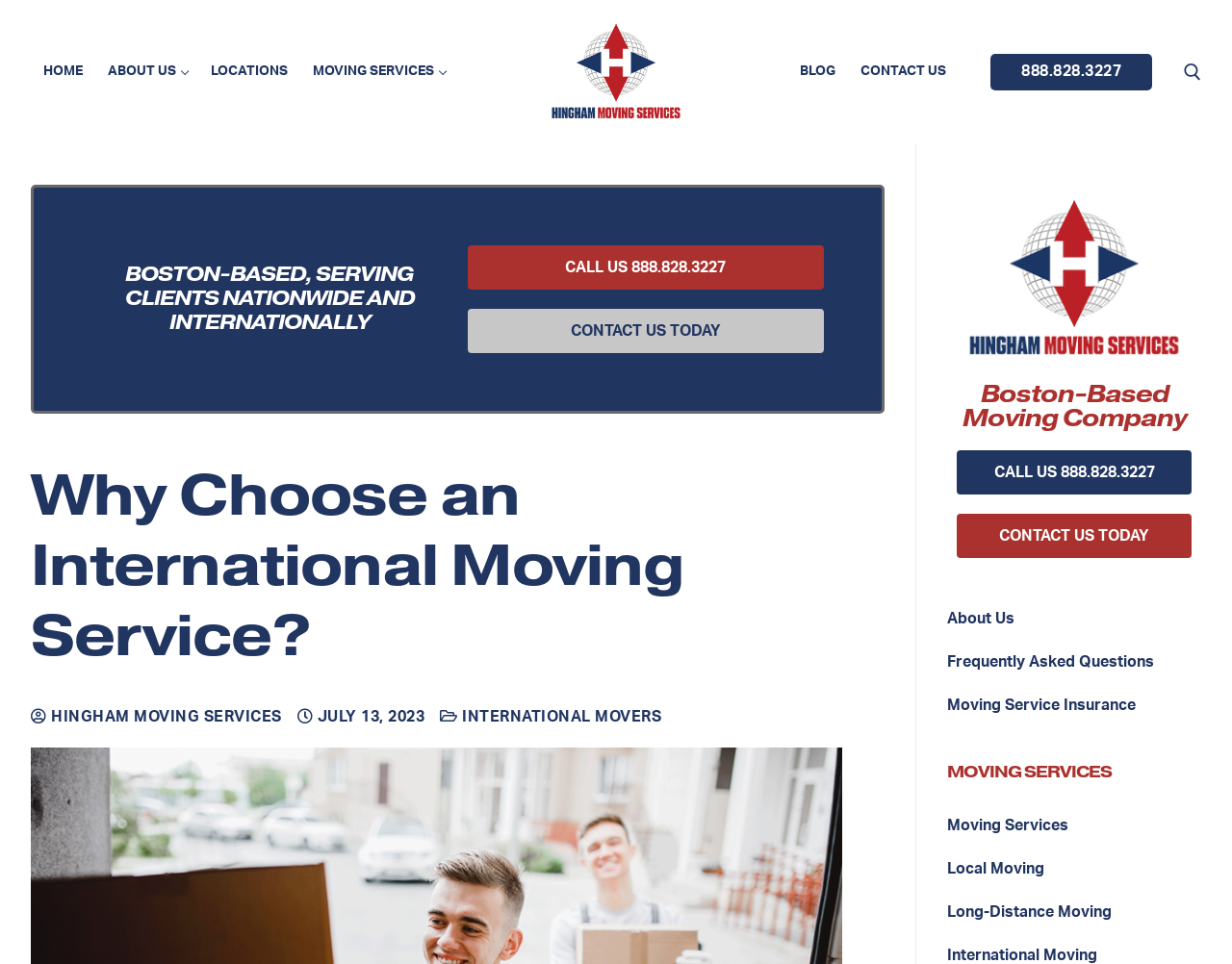How many moving service options are listed?
Analyze the screenshot and provide a detailed answer to the question.

I counted the number of moving service options listed under the 'MOVING SERVICES' heading, which are 'Moving Services', 'Local Moving', and 'Long-Distance Moving'.